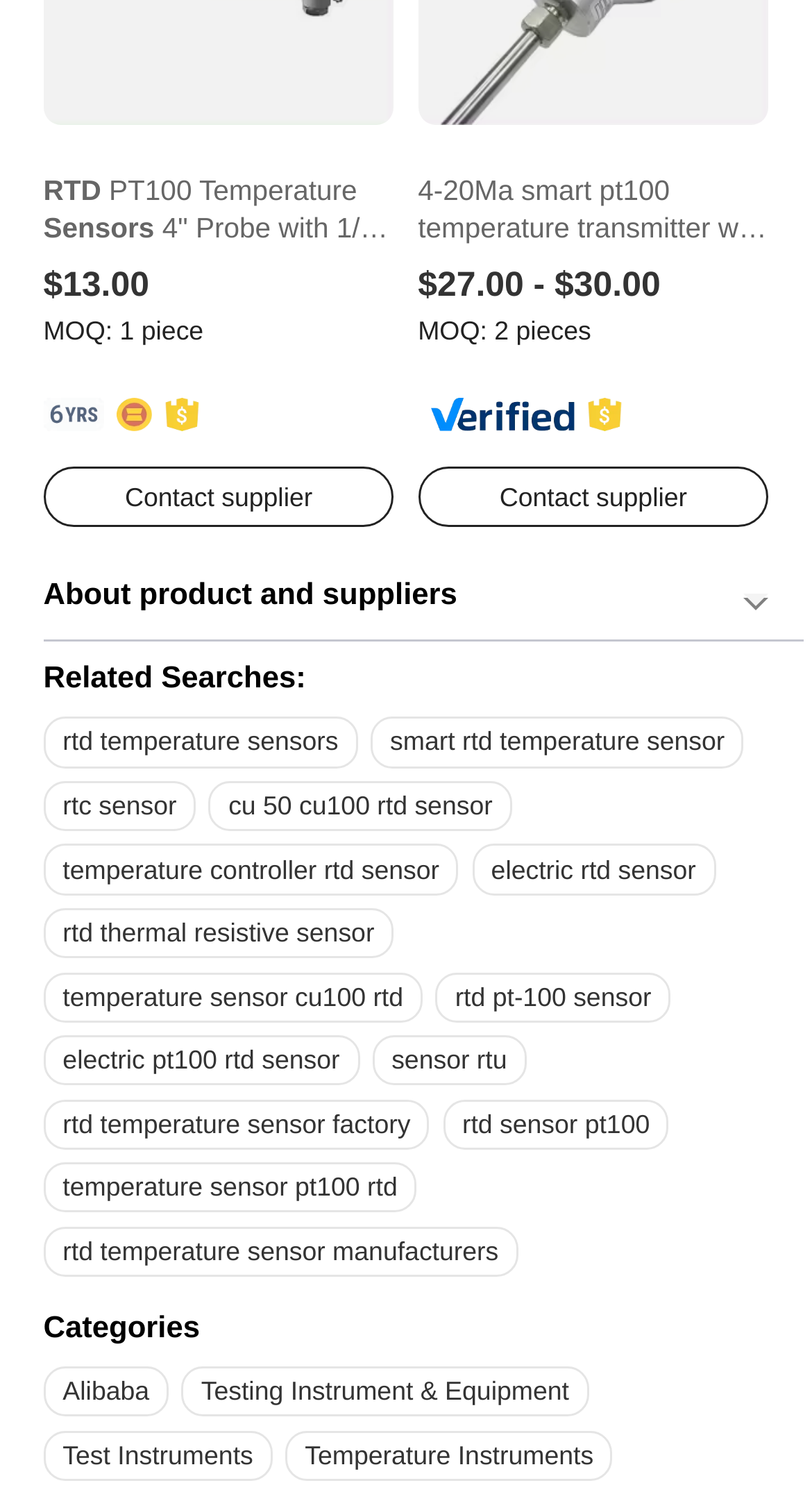Using a single word or phrase, answer the following question: 
What is the purpose of the rechargeable battery mentioned on this webpage?

To maintain good quality of life